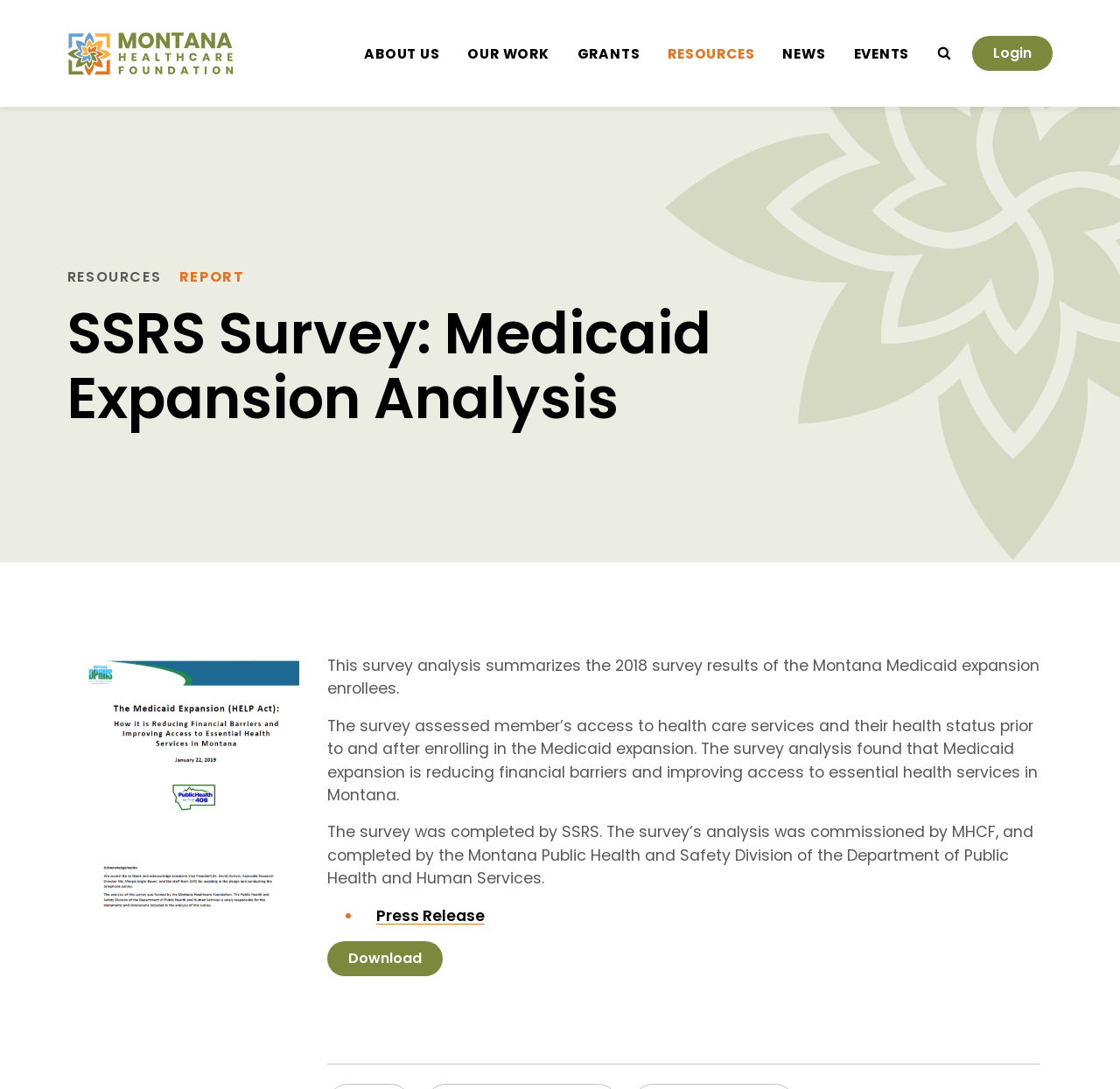What is provided for download?
Please answer the question with as much detail as possible using the screenshot.

The answer can be found in the link element with the text 'Download'. This suggests that the survey analysis is provided for download.